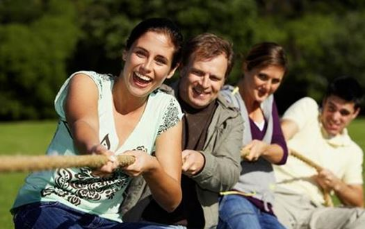What is the primary focus of the team-building activity?
Please answer the question as detailed as possible.

The caption highlights the importance of teamwork and collaboration in creating strong bonds and enhancing communication among participants, which suggests that the primary focus of the team-building activity is to promote teamwork and collaboration.